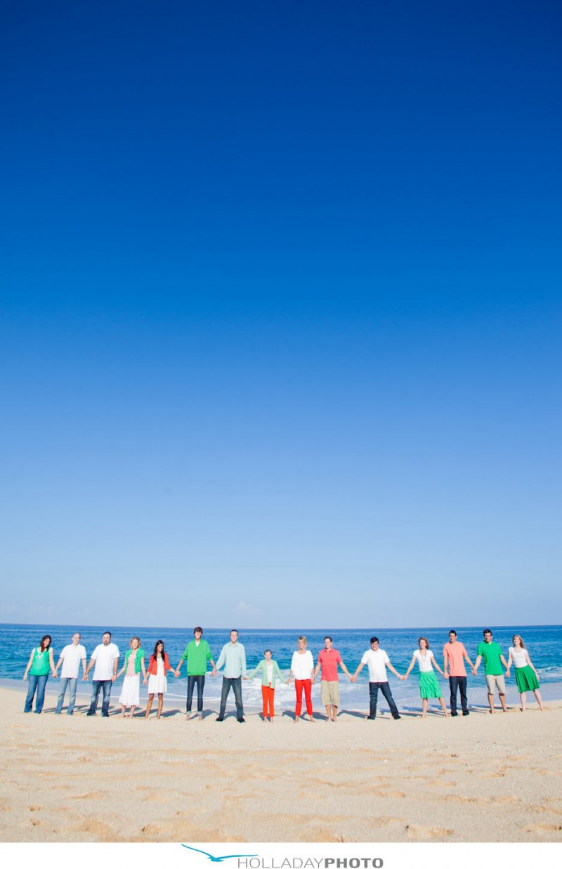Can you give a detailed response to the following question using the information from the image? What is the unique addition to their photo session?

According to the caption, the family is preparing for a unique underwater photo shoot, which was an unexpected addition to their photo session, showcasing their adventurous and spontaneous nature.